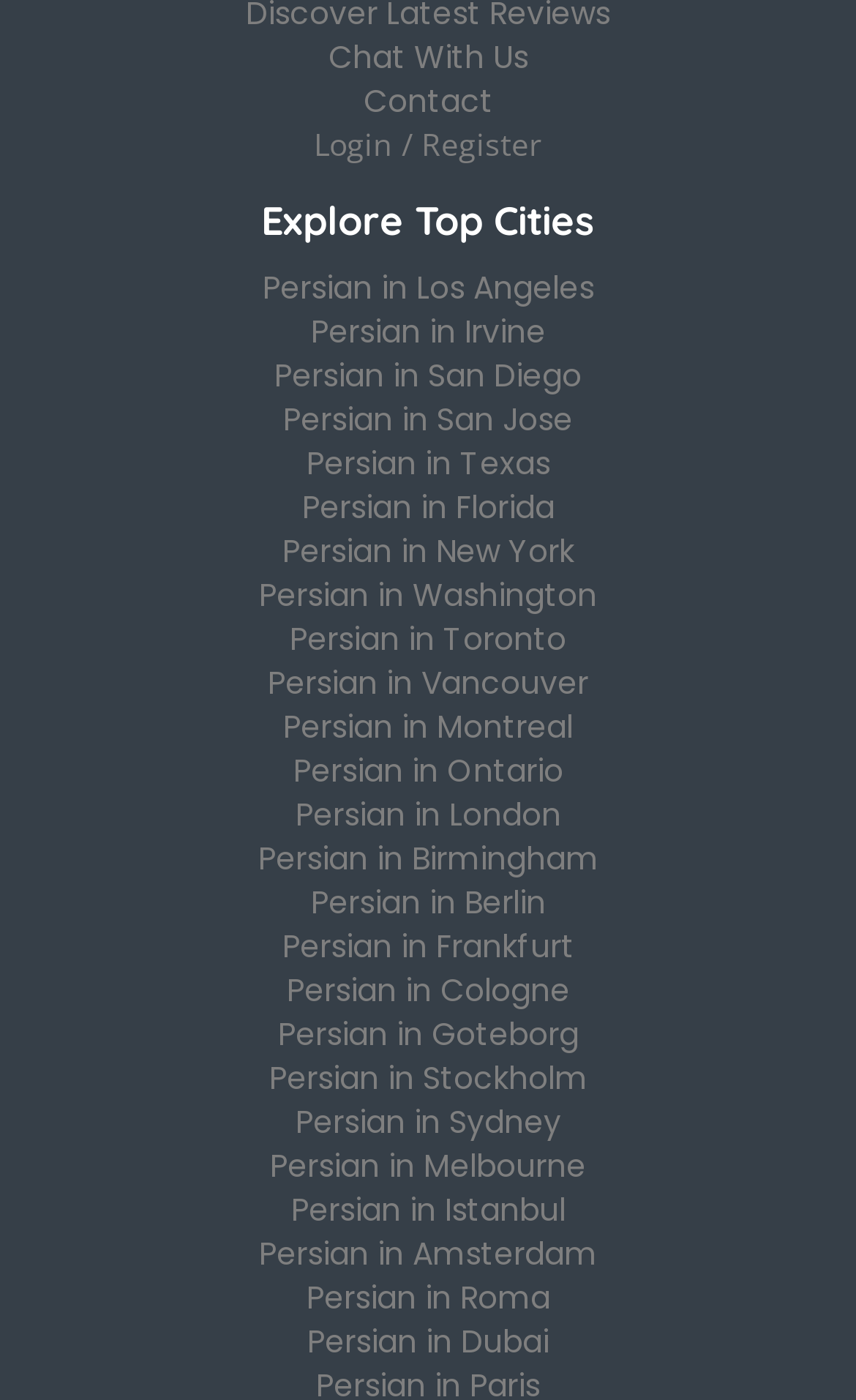Please answer the following question using a single word or phrase: 
What is the topmost link on the webpage?

Chat With Us